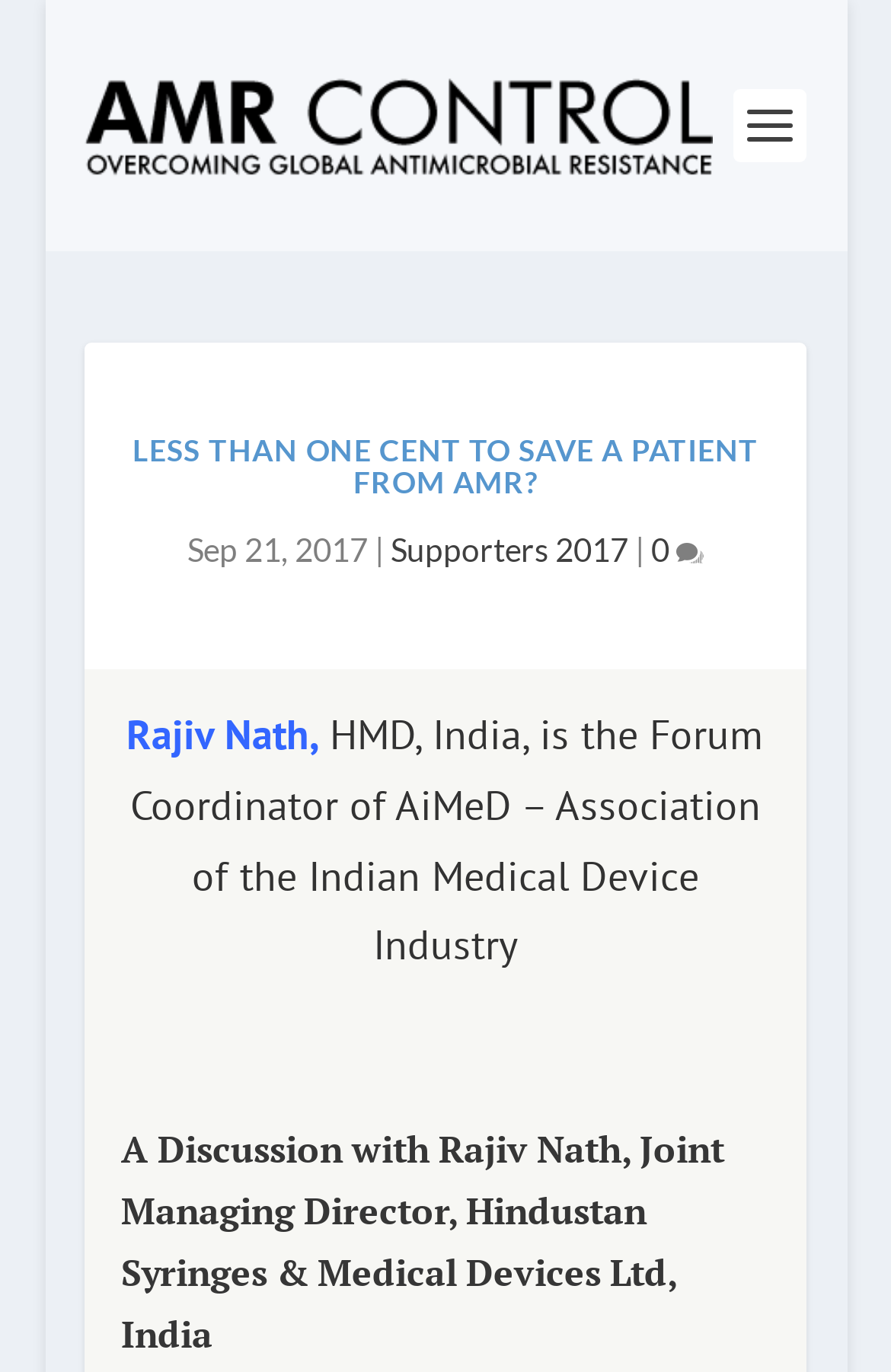Given the element description, predict the bounding box coordinates in the format (top-left x, top-left y, bottom-right x, bottom-right y). Make sure all values are between 0 and 1. Here is the element description: Supporters 2017

[0.438, 0.386, 0.705, 0.414]